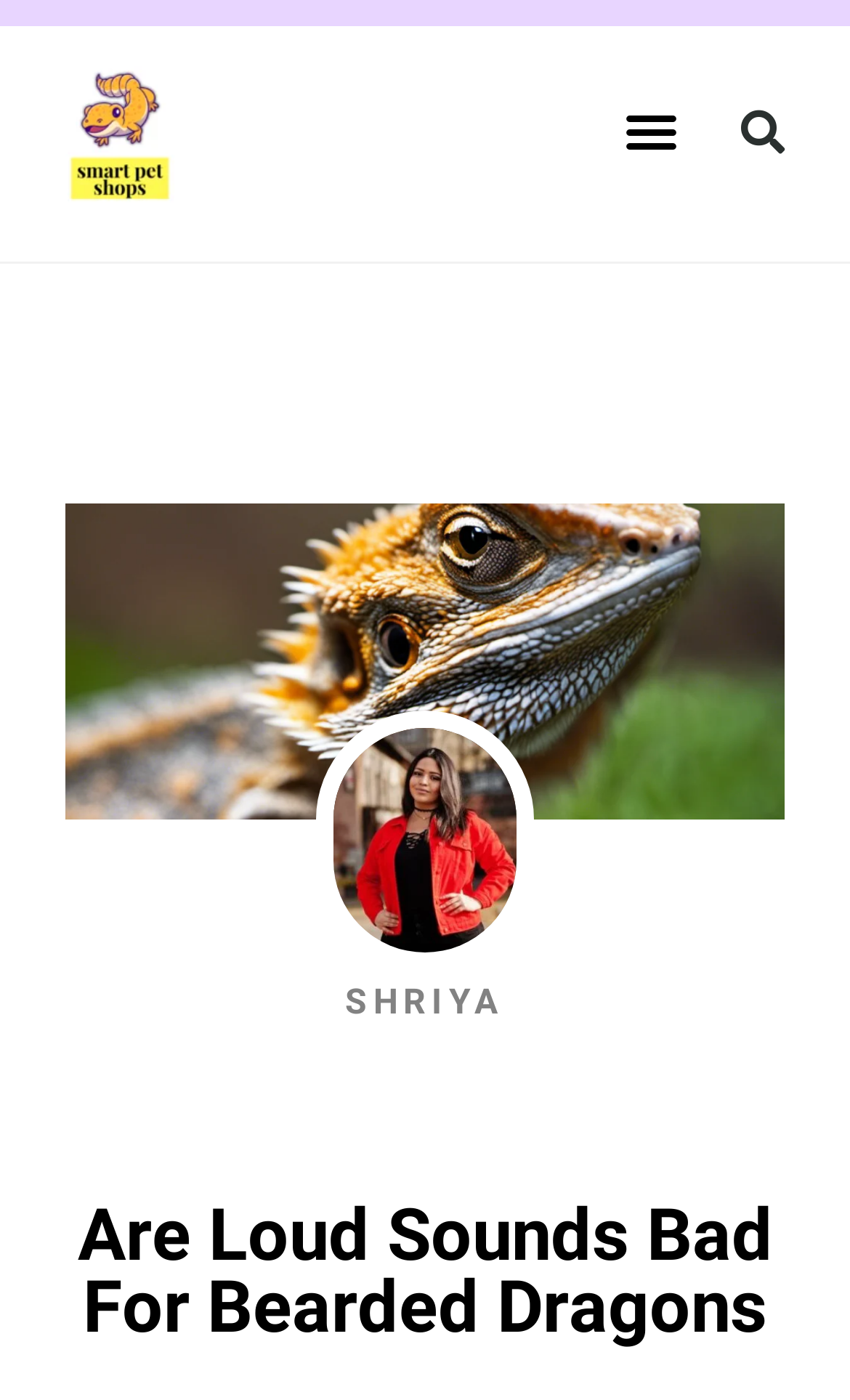Specify the bounding box coordinates (top-left x, top-left y, bottom-right x, bottom-right y) of the UI element in the screenshot that matches this description: parent_node: SHRIYA

[0.372, 0.507, 0.628, 0.692]